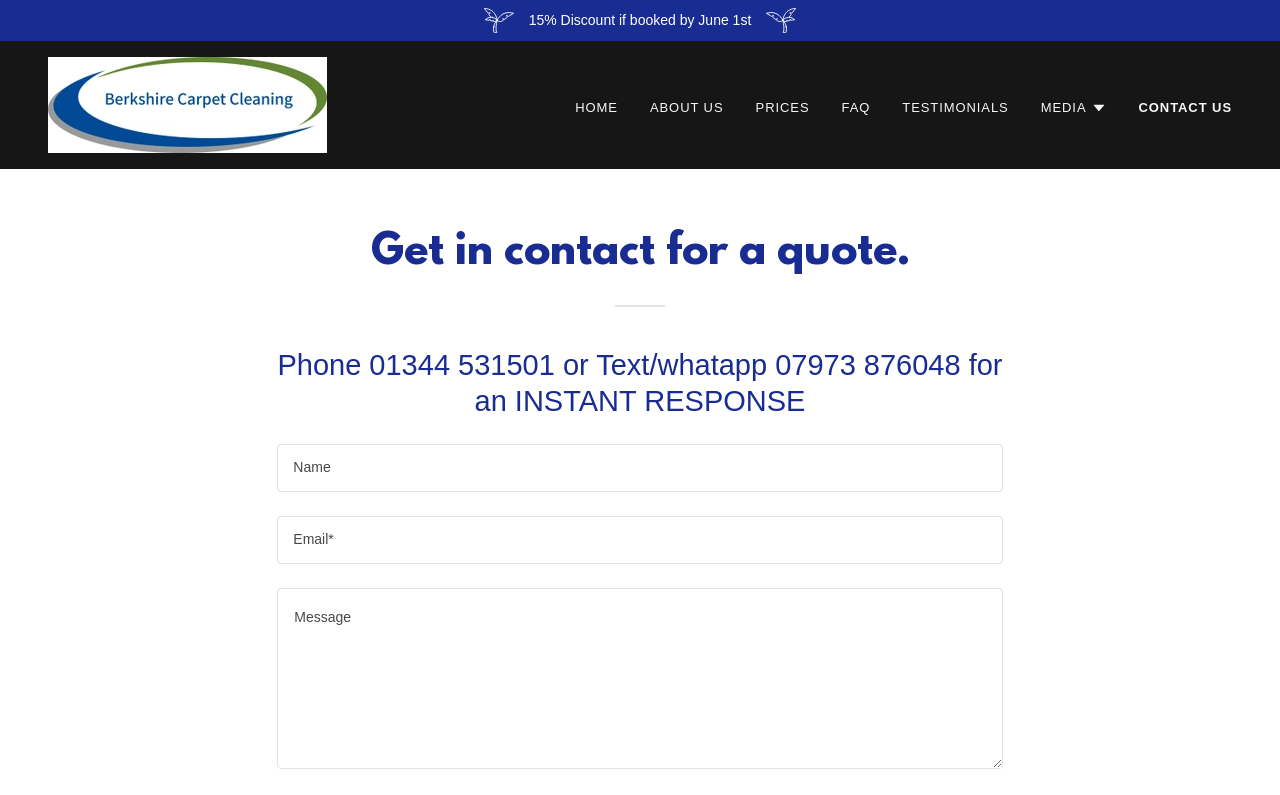Please find the bounding box coordinates of the clickable region needed to complete the following instruction: "Click the 'CONTACT US' link". The bounding box coordinates must consist of four float numbers between 0 and 1, i.e., [left, top, right, bottom].

[0.889, 0.12, 0.962, 0.15]